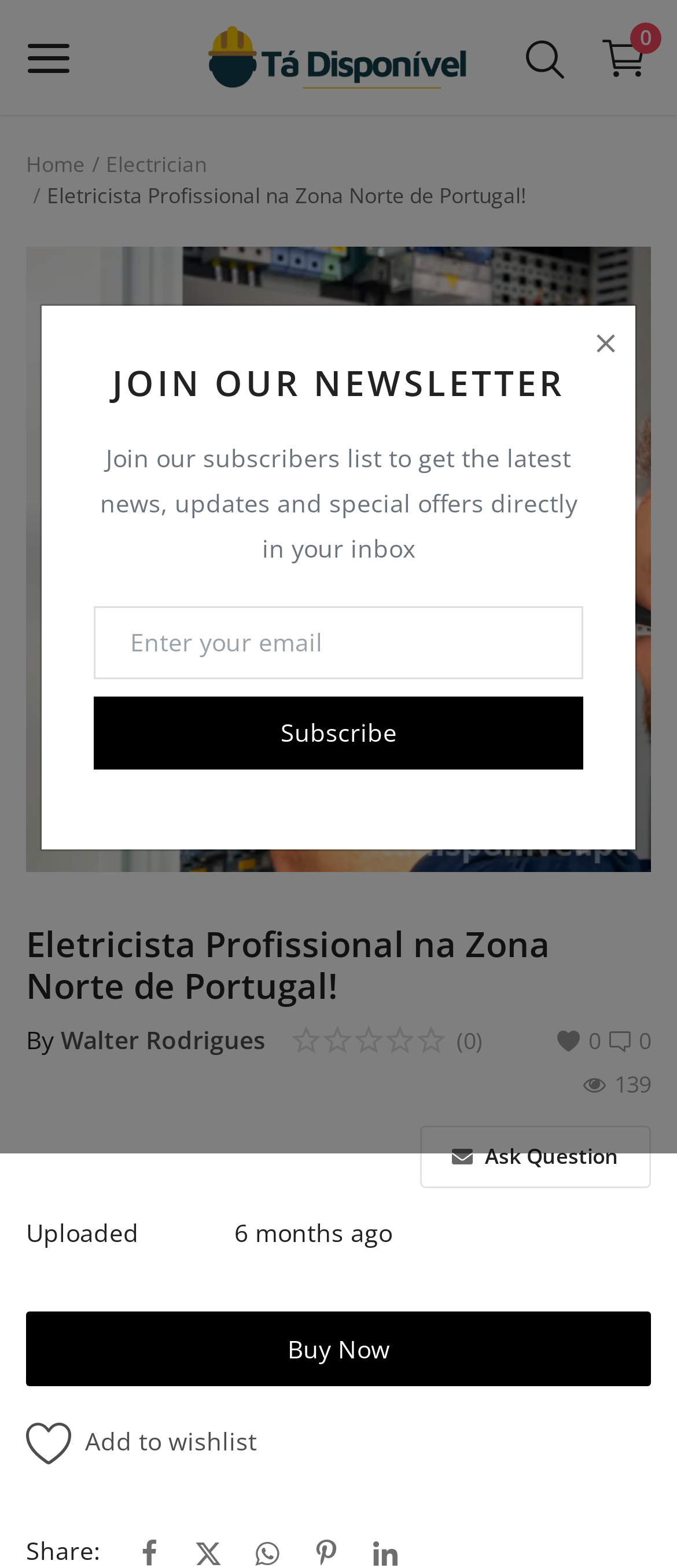Answer the question with a single word or phrase: 
What is the purpose of the textbox?

Enter email